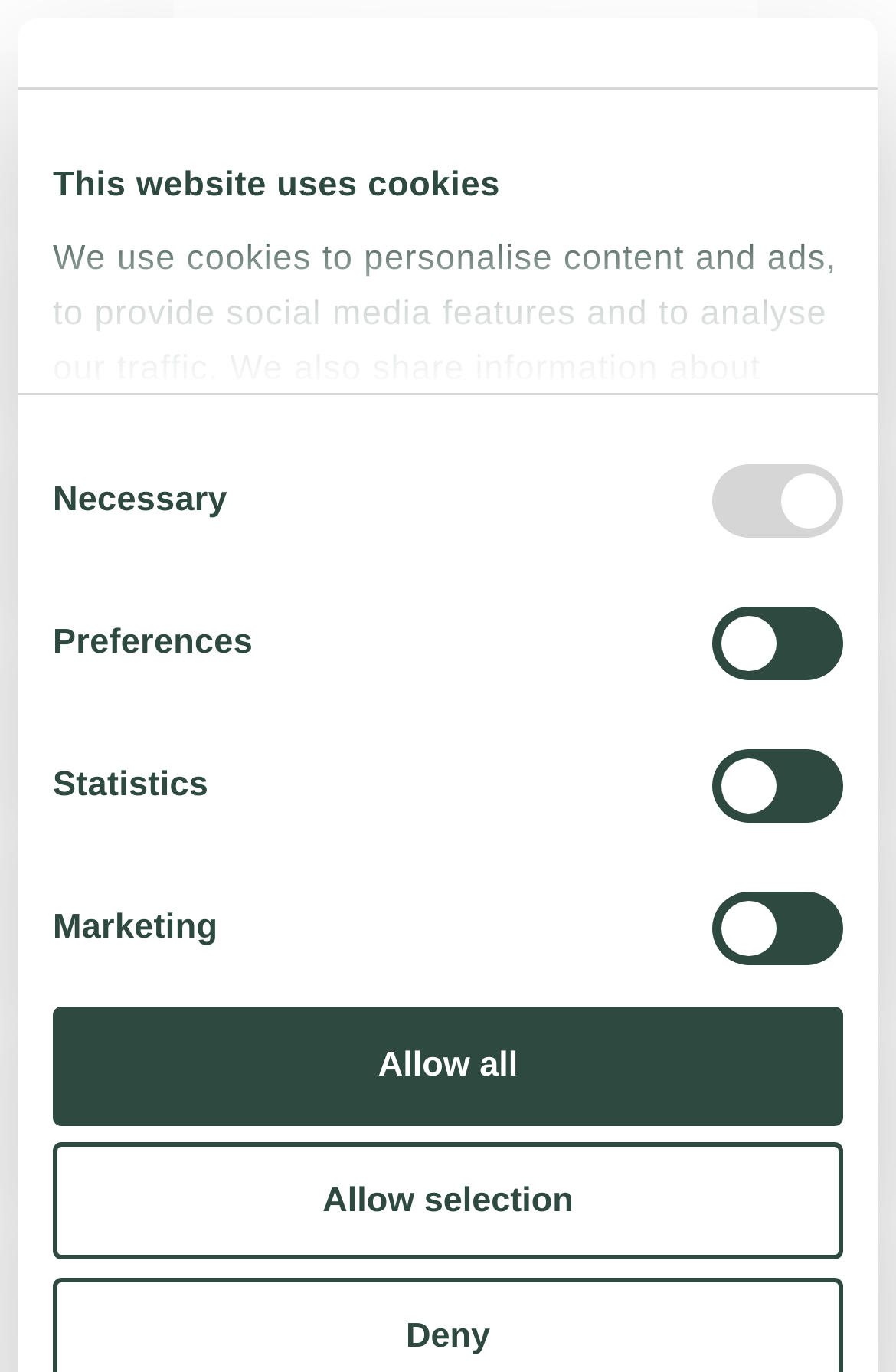How many adults can be selected for booking?
Refer to the image and provide a one-word or short phrase answer.

02